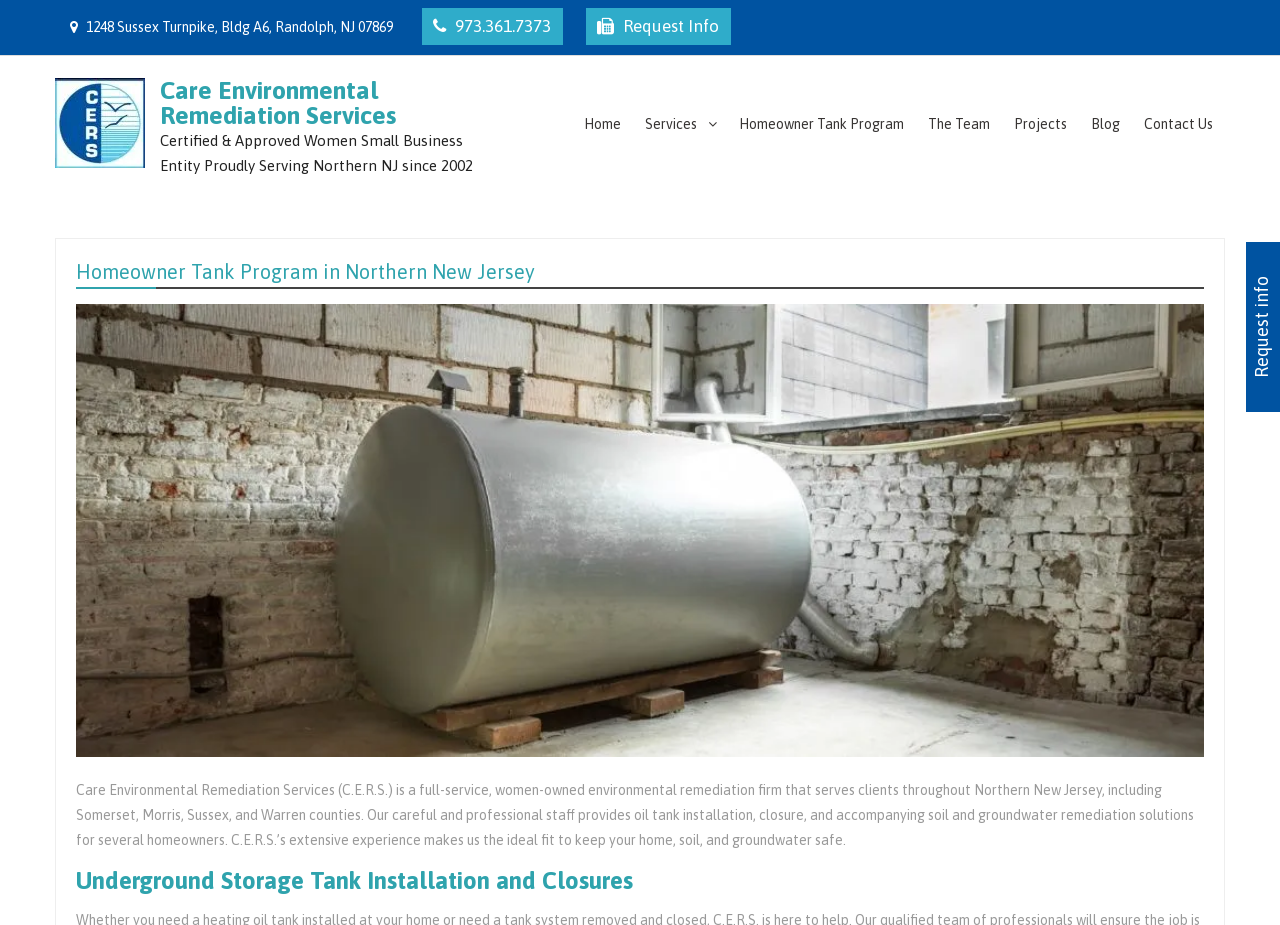Identify the bounding box coordinates of the area that should be clicked in order to complete the given instruction: "Contact 'Care Environmental Remediation Services'". The bounding box coordinates should be four float numbers between 0 and 1, i.e., [left, top, right, bottom].

[0.884, 0.099, 0.957, 0.17]